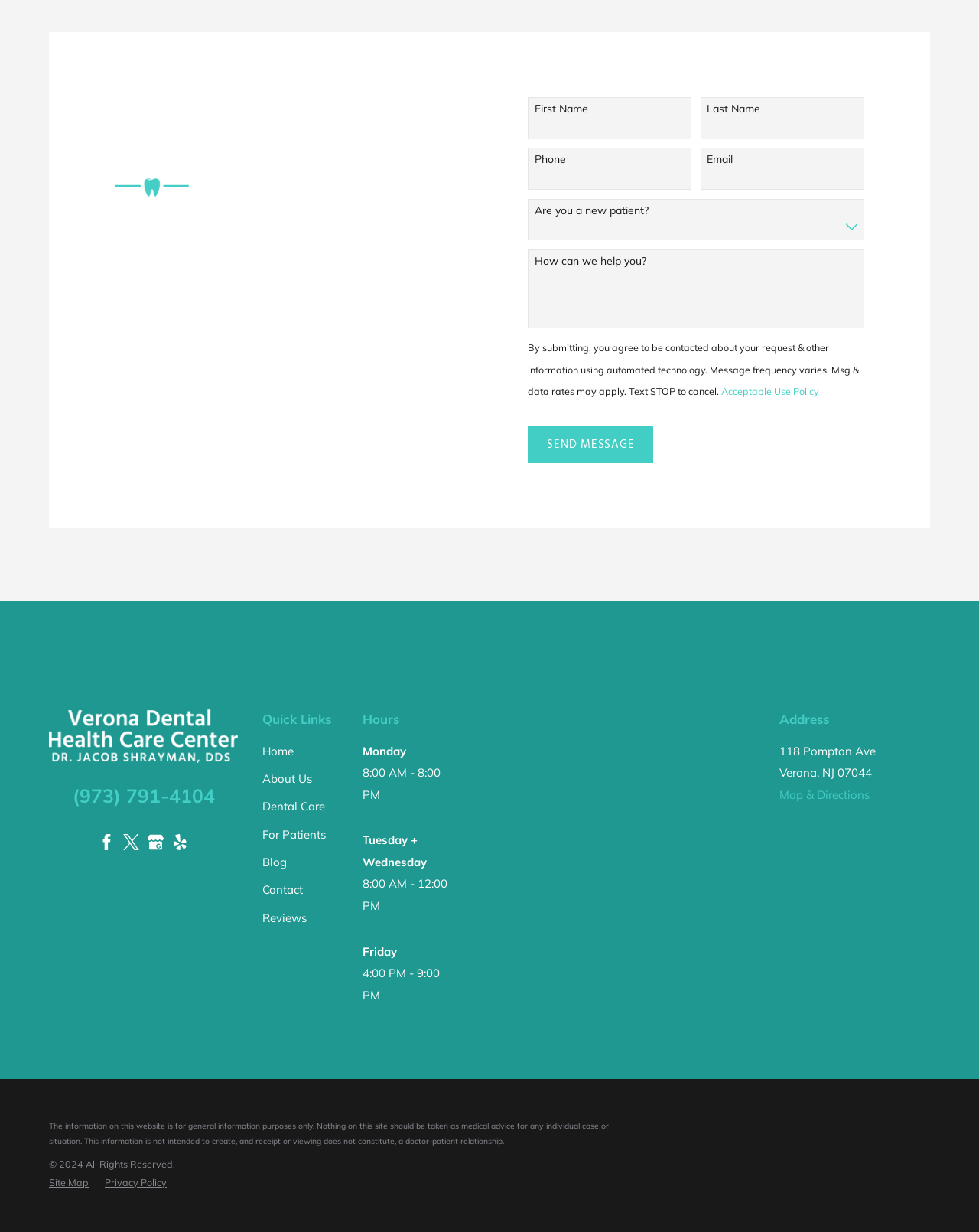Please determine the bounding box coordinates of the section I need to click to accomplish this instruction: "Click Home".

[0.05, 0.576, 0.243, 0.619]